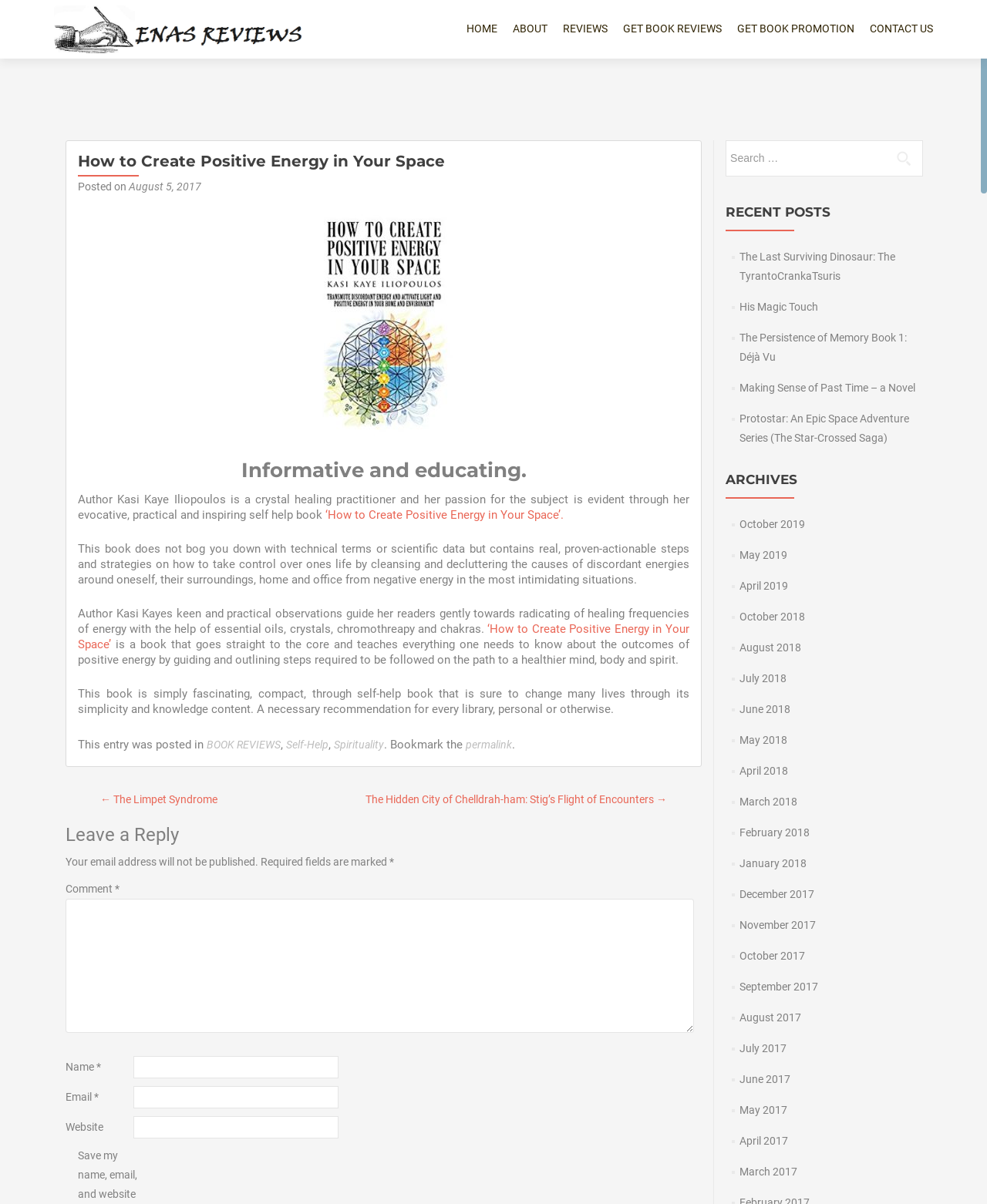Determine the bounding box coordinates in the format (top-left x, top-left y, bottom-right x, bottom-right y). Ensure all values are floating point numbers between 0 and 1. Identify the bounding box of the UI element described by: Spirituality

[0.338, 0.613, 0.389, 0.624]